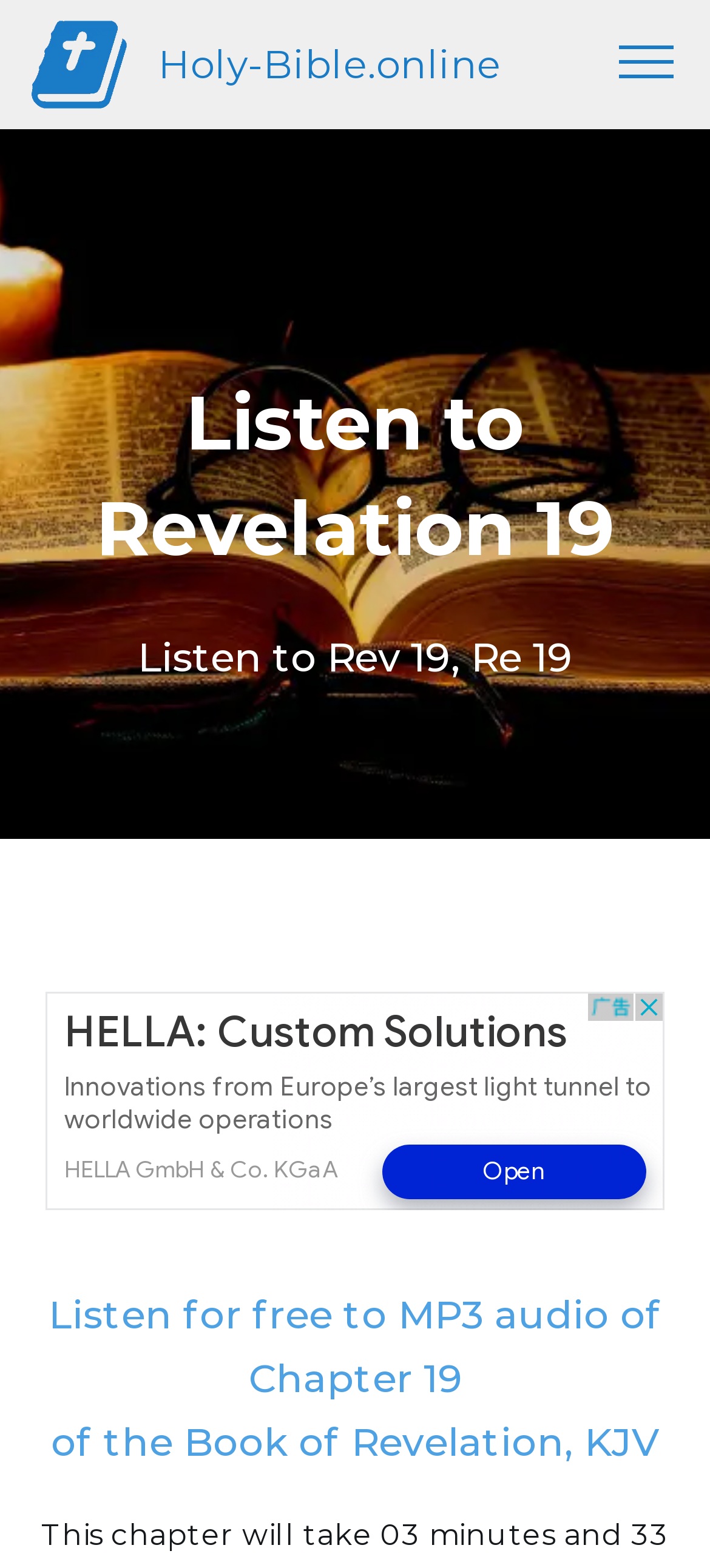Please give a concise answer to this question using a single word or phrase: 
Is there a button on the webpage?

Yes